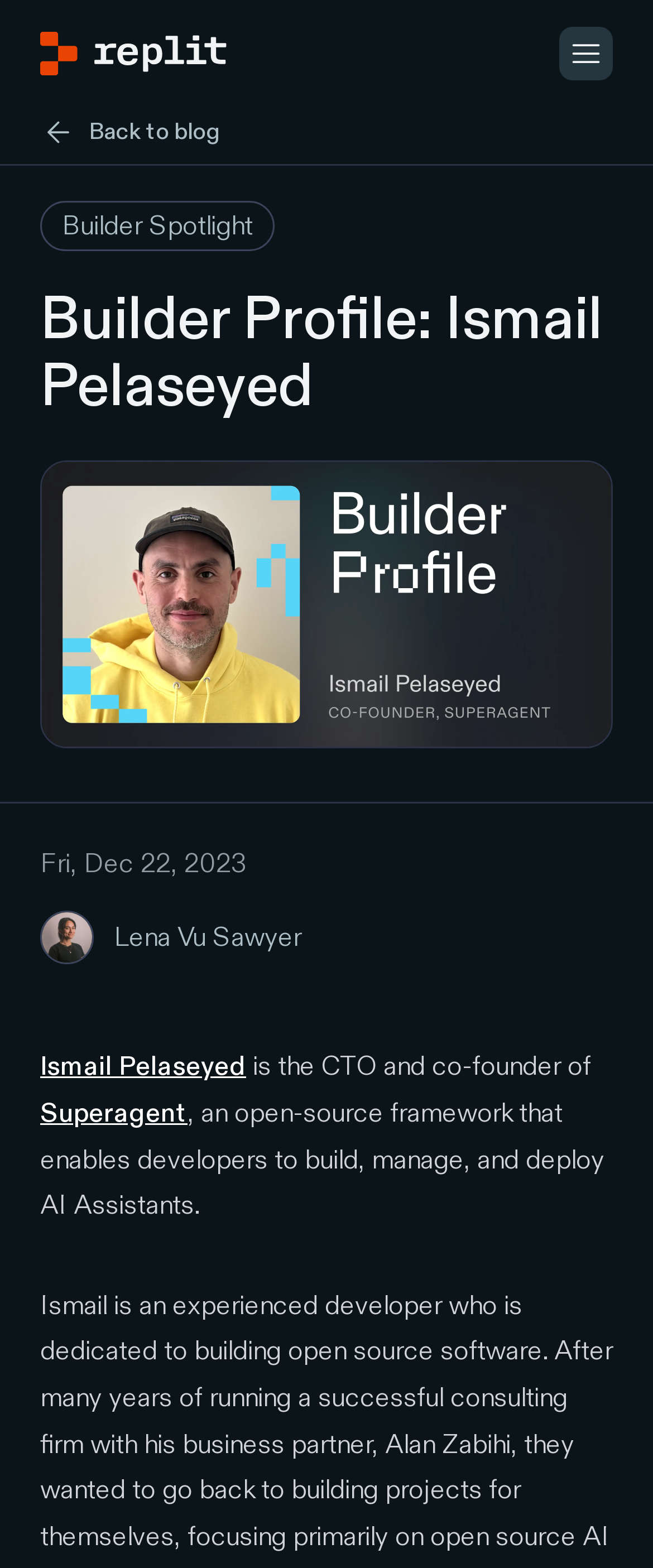Examine the image carefully and respond to the question with a detailed answer: 
What is the name of the author of the blog post?

I found the answer by reading the text 'Lena Vu Sawyer' which is located near the profile information of Ismail Pelaseyed, suggesting that Lena Vu Sawyer is the author of the blog post.